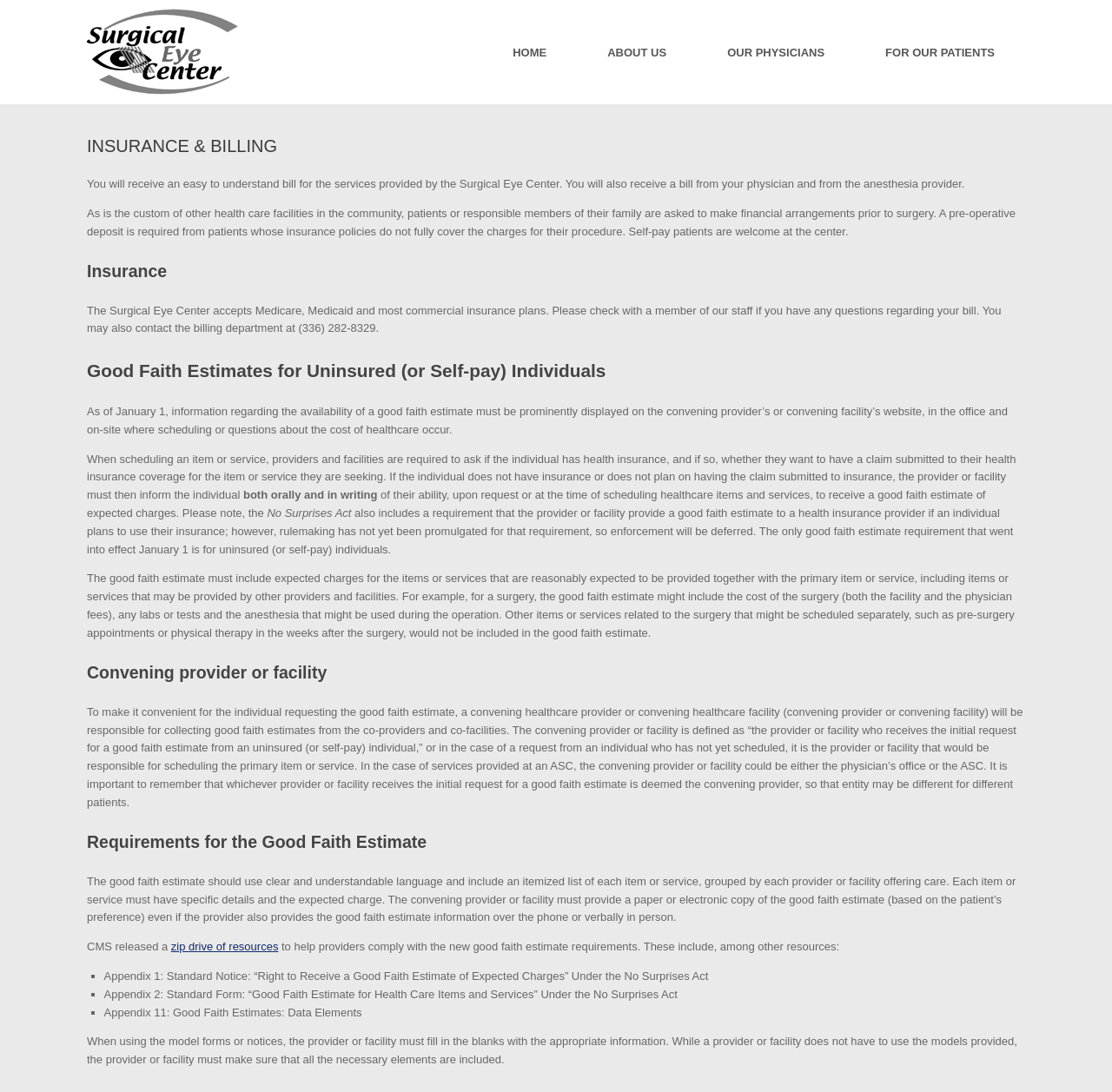Answer the question below with a single word or a brief phrase: 
What is included in a good faith estimate?

Itemized list of items or services